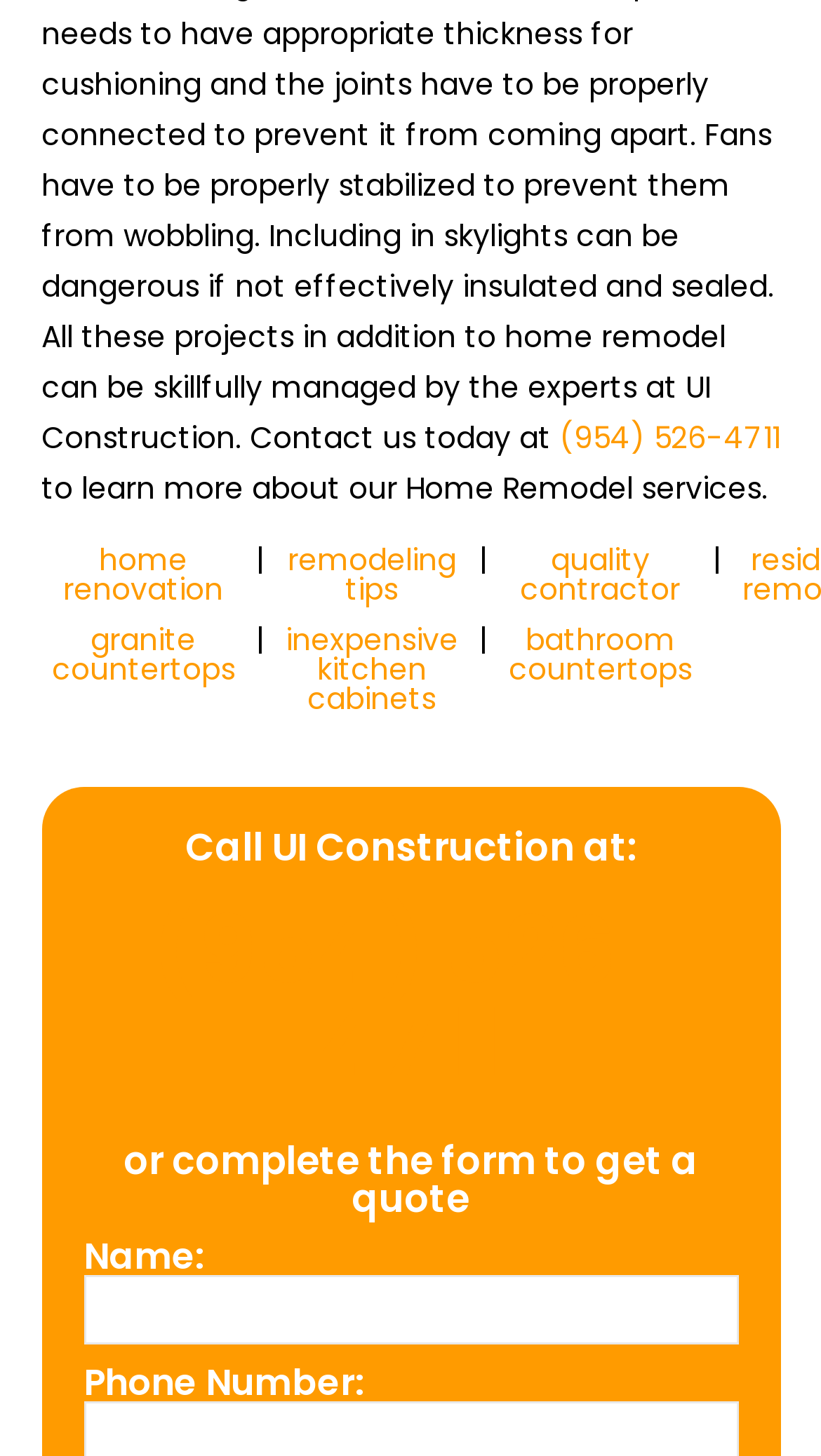Please specify the bounding box coordinates of the clickable section necessary to execute the following command: "click the link to find a quality contractor".

[0.633, 0.37, 0.828, 0.419]